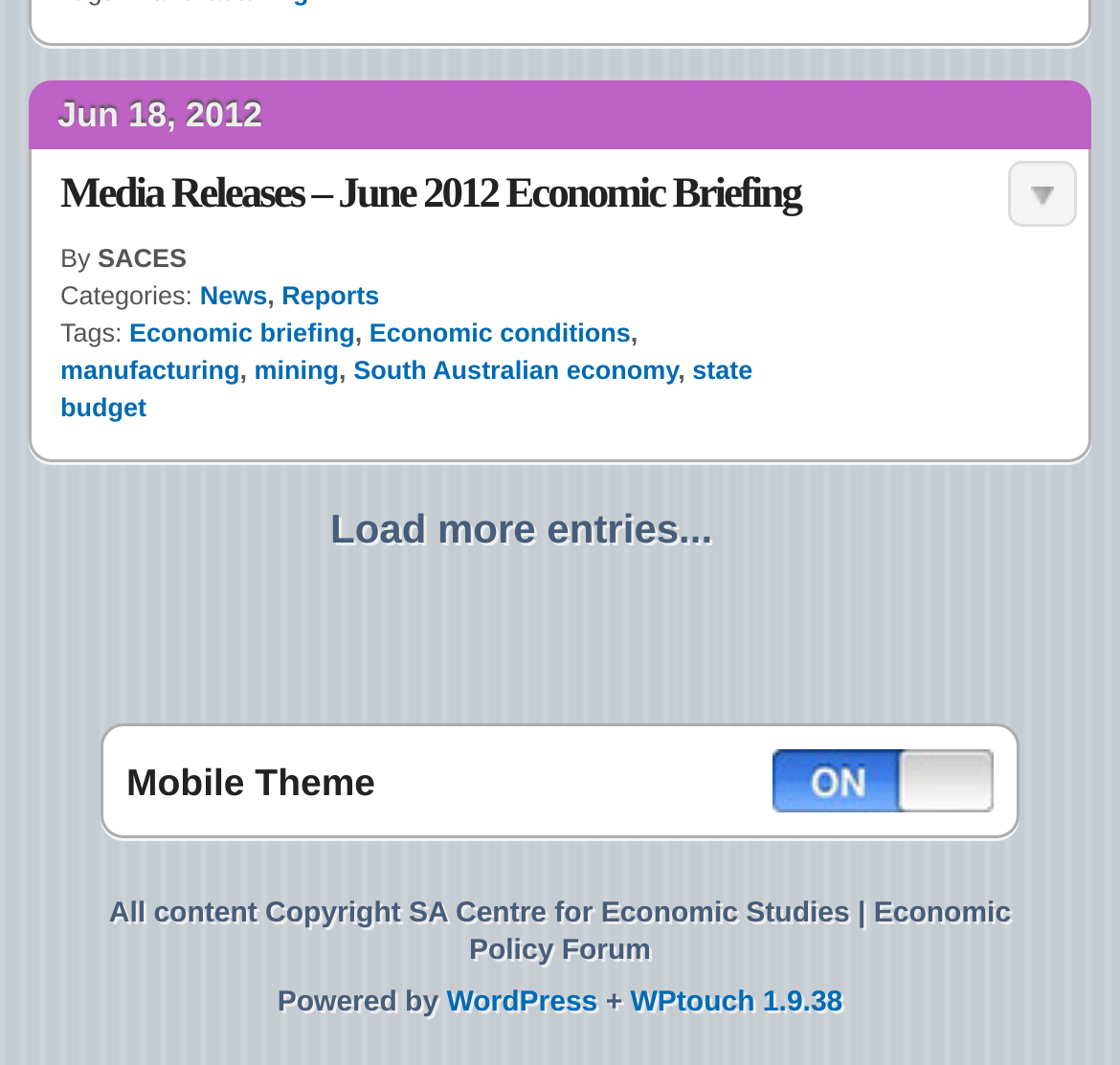Please locate the UI element described by "manufacturing" and provide its bounding box coordinates.

[0.054, 0.332, 0.214, 0.358]